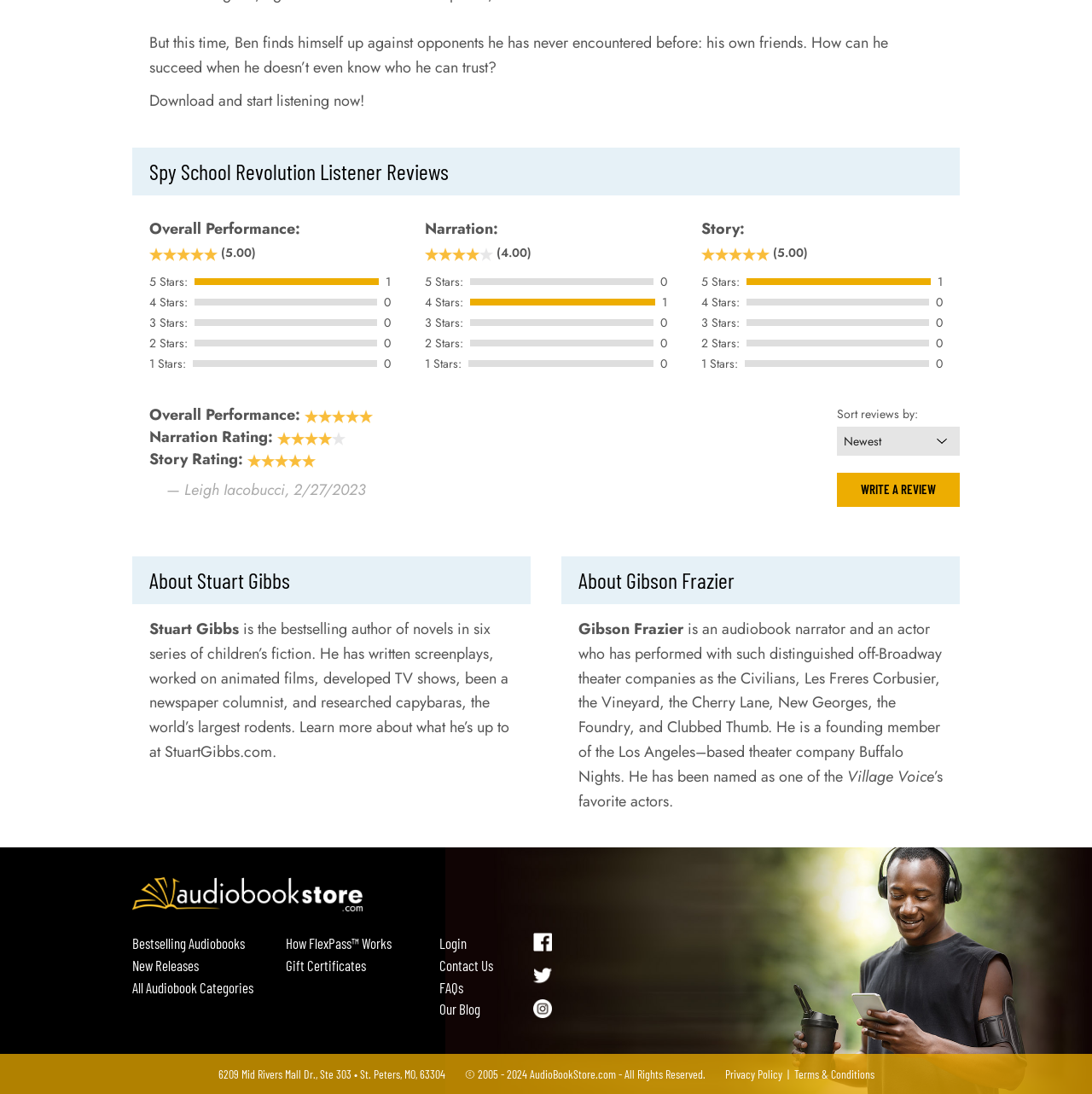Who is the author of the audiobook?
Using the visual information from the image, give a one-word or short-phrase answer.

Stuart Gibbs